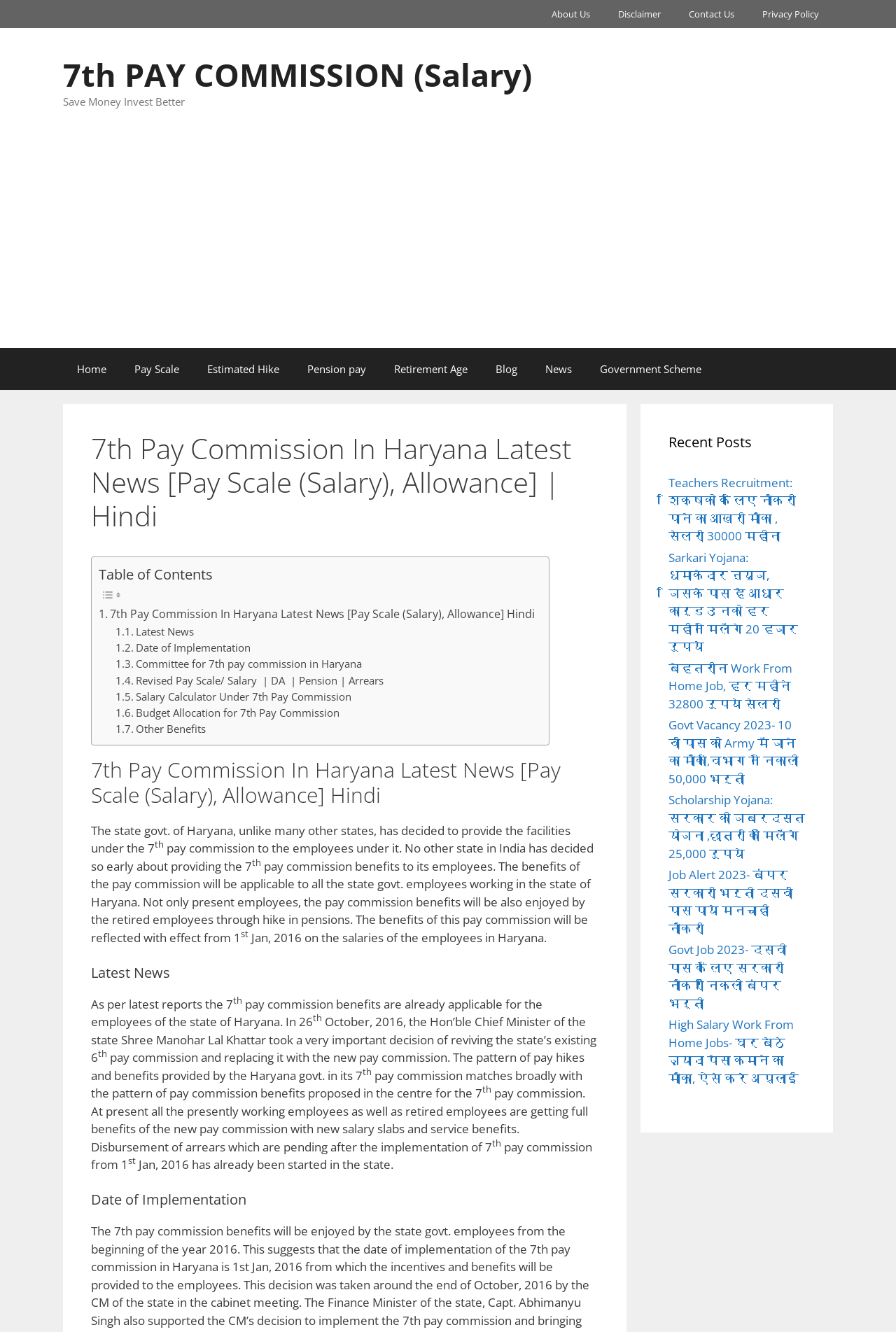Identify the bounding box for the described UI element. Provide the coordinates in (top-left x, top-left y, bottom-right x, bottom-right y) format with values ranging from 0 to 1: Date of Implementation

[0.129, 0.48, 0.28, 0.493]